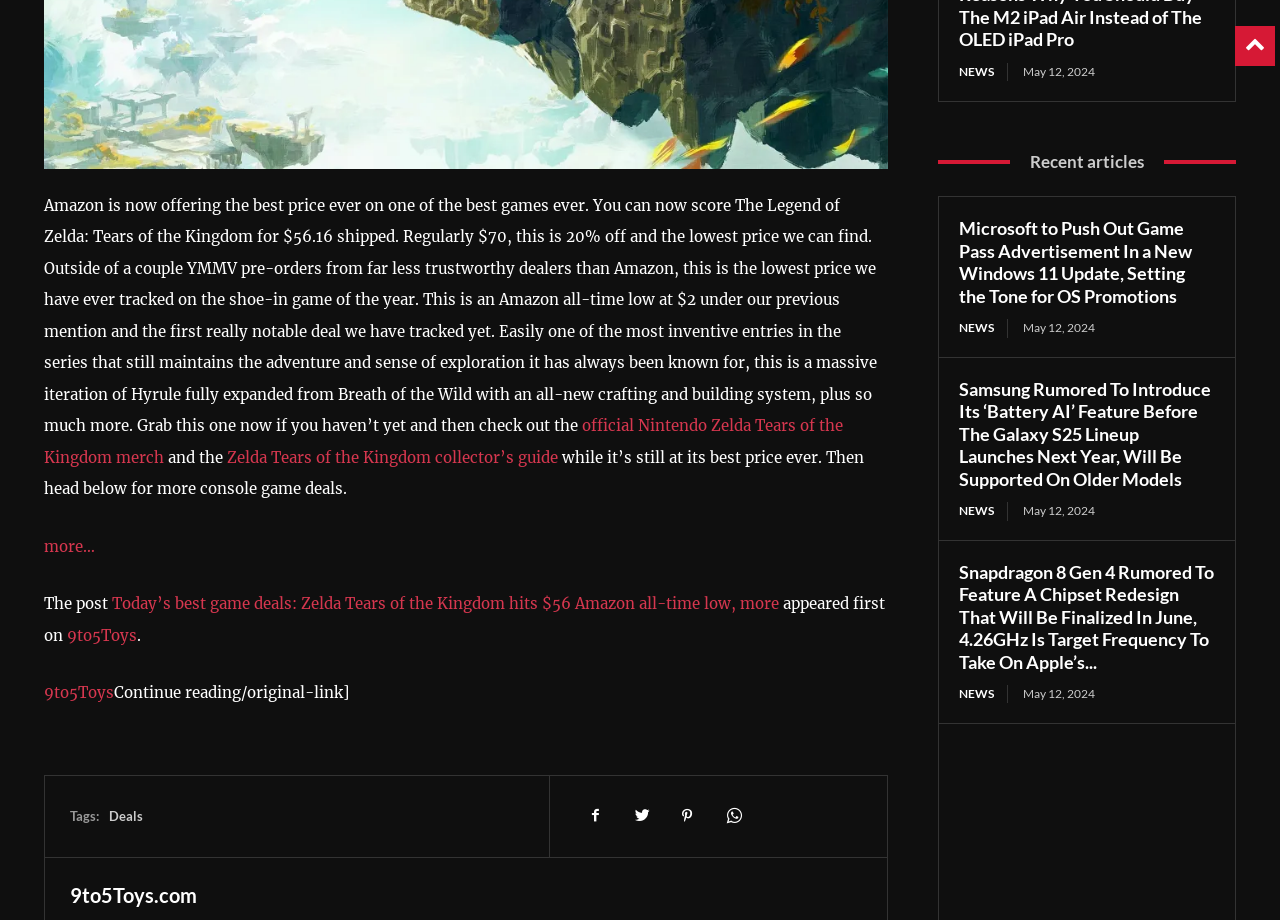Can you determine the bounding box coordinates of the area that needs to be clicked to fulfill the following instruction: "Visit the 9to5Toys website"?

[0.052, 0.68, 0.107, 0.701]